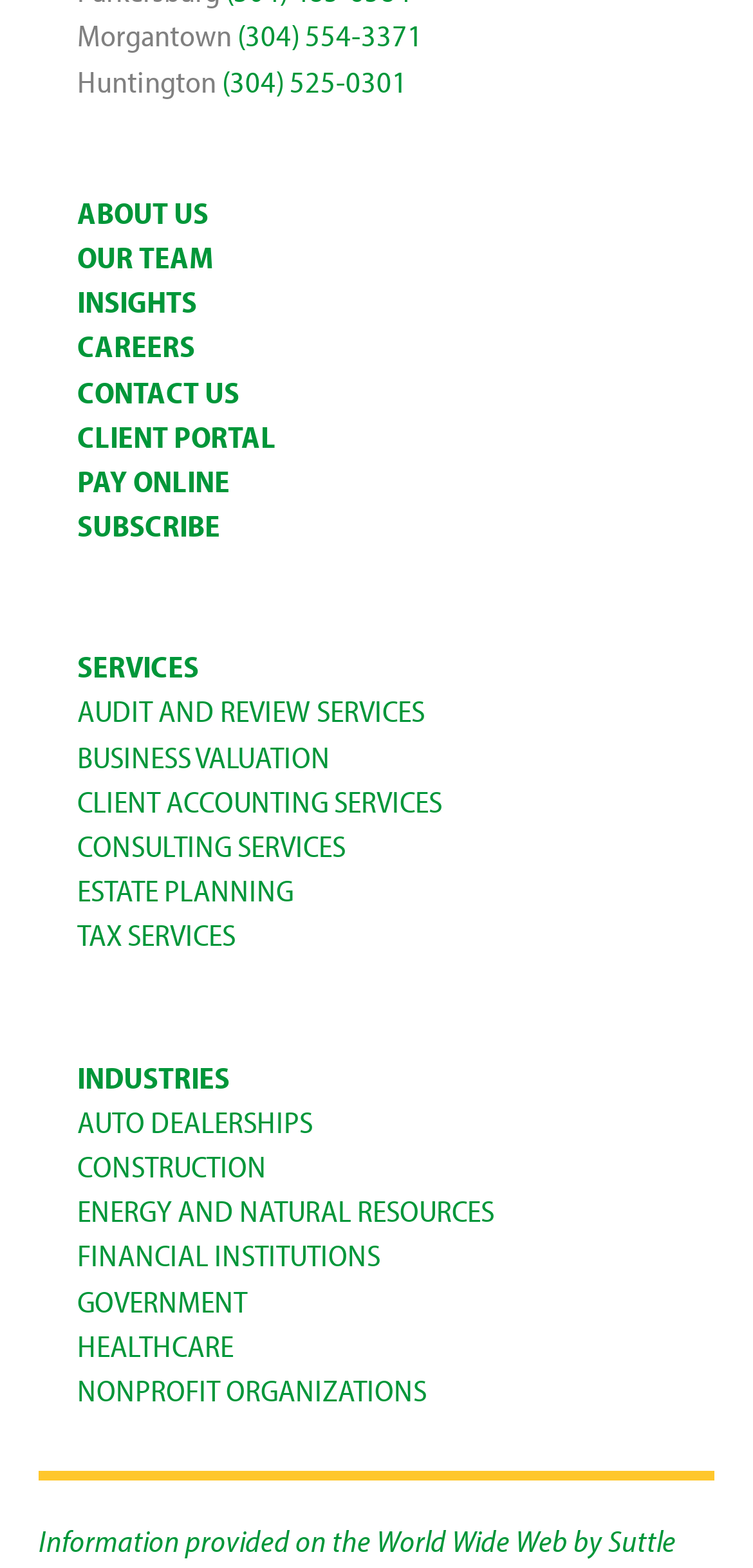Based on the provided description, "ABOUT US", find the bounding box of the corresponding UI element in the screenshot.

[0.103, 0.123, 0.277, 0.147]